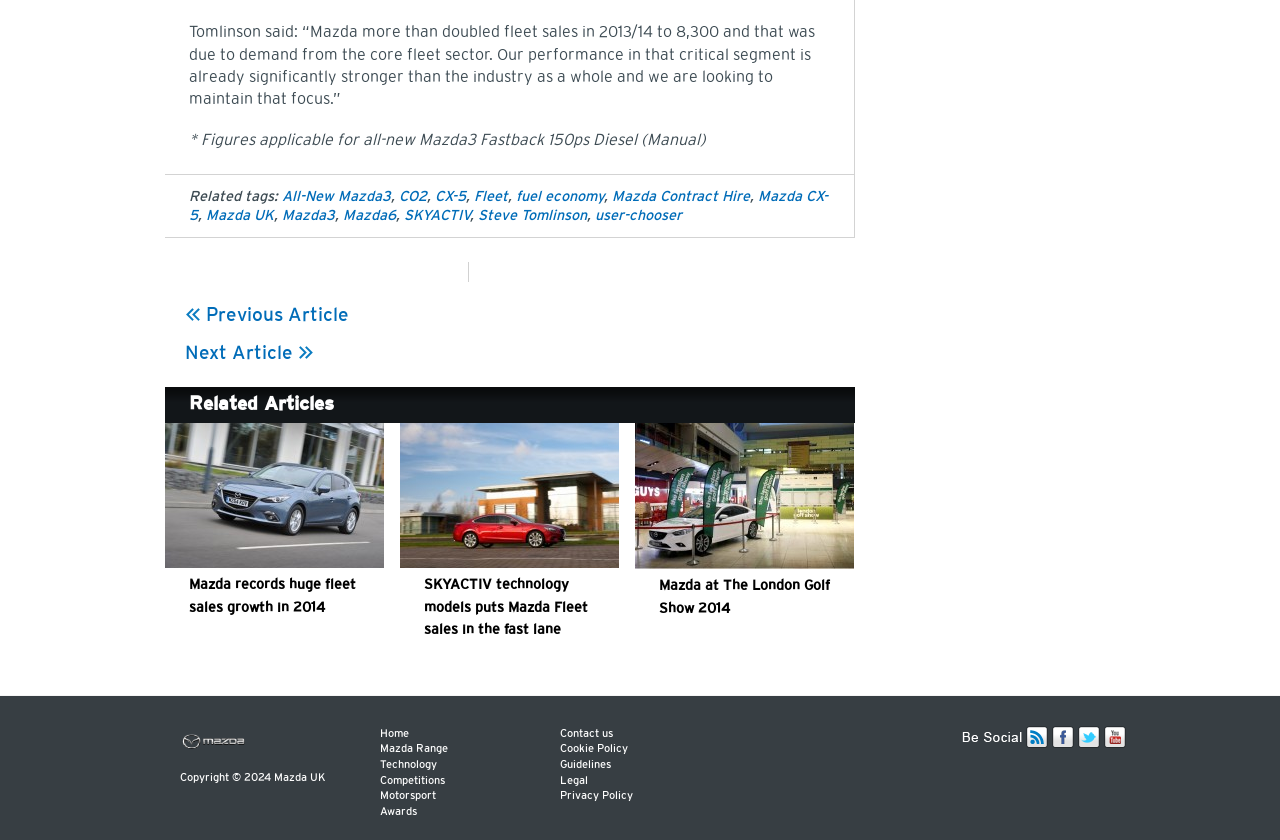What is the topic of the related articles section?
Answer with a single word or short phrase according to what you see in the image.

Mazda fleet sales